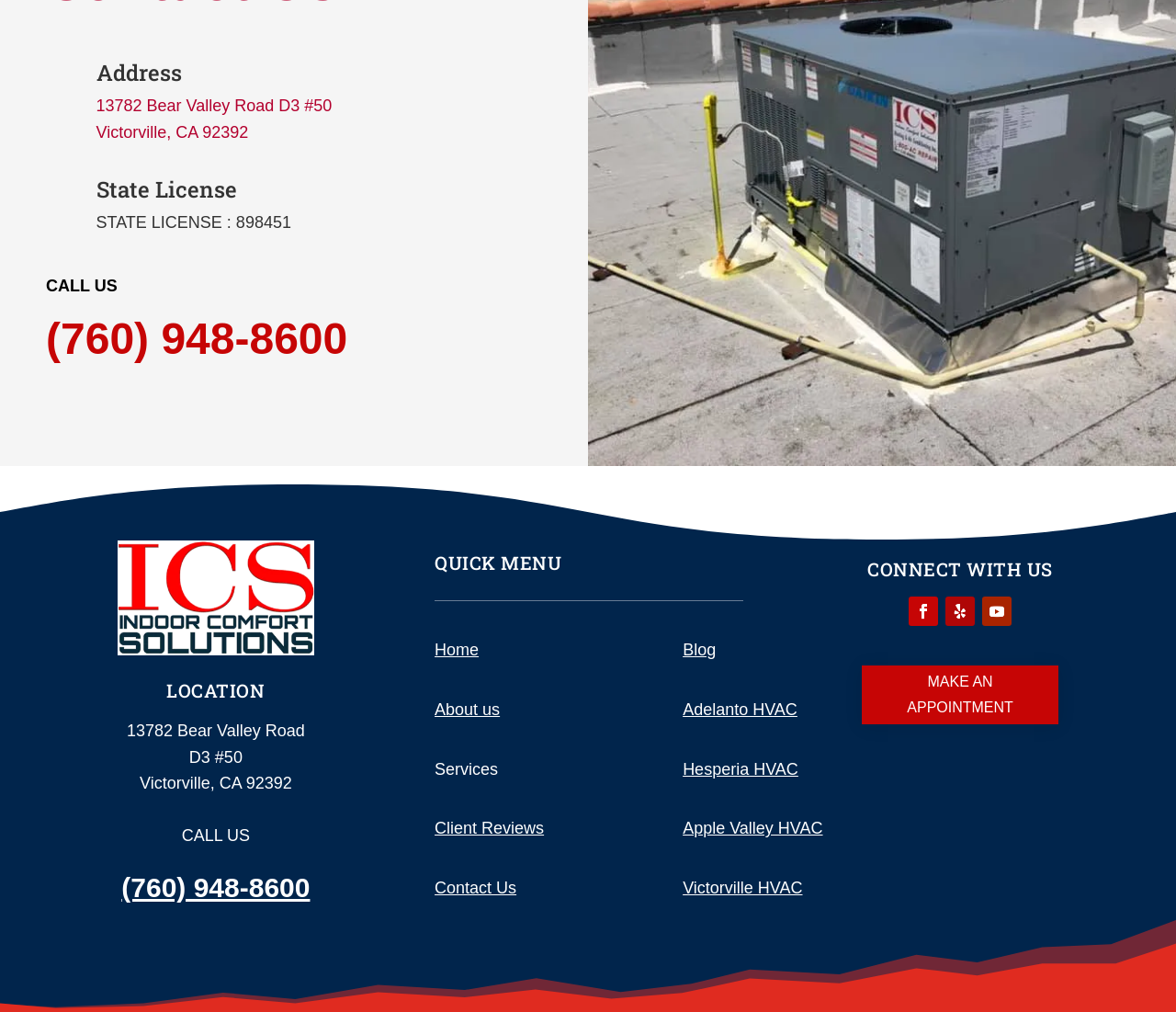Given the element description: "Make an appointment", predict the bounding box coordinates of this UI element. The coordinates must be four float numbers between 0 and 1, given as [left, top, right, bottom].

[0.733, 0.657, 0.9, 0.715]